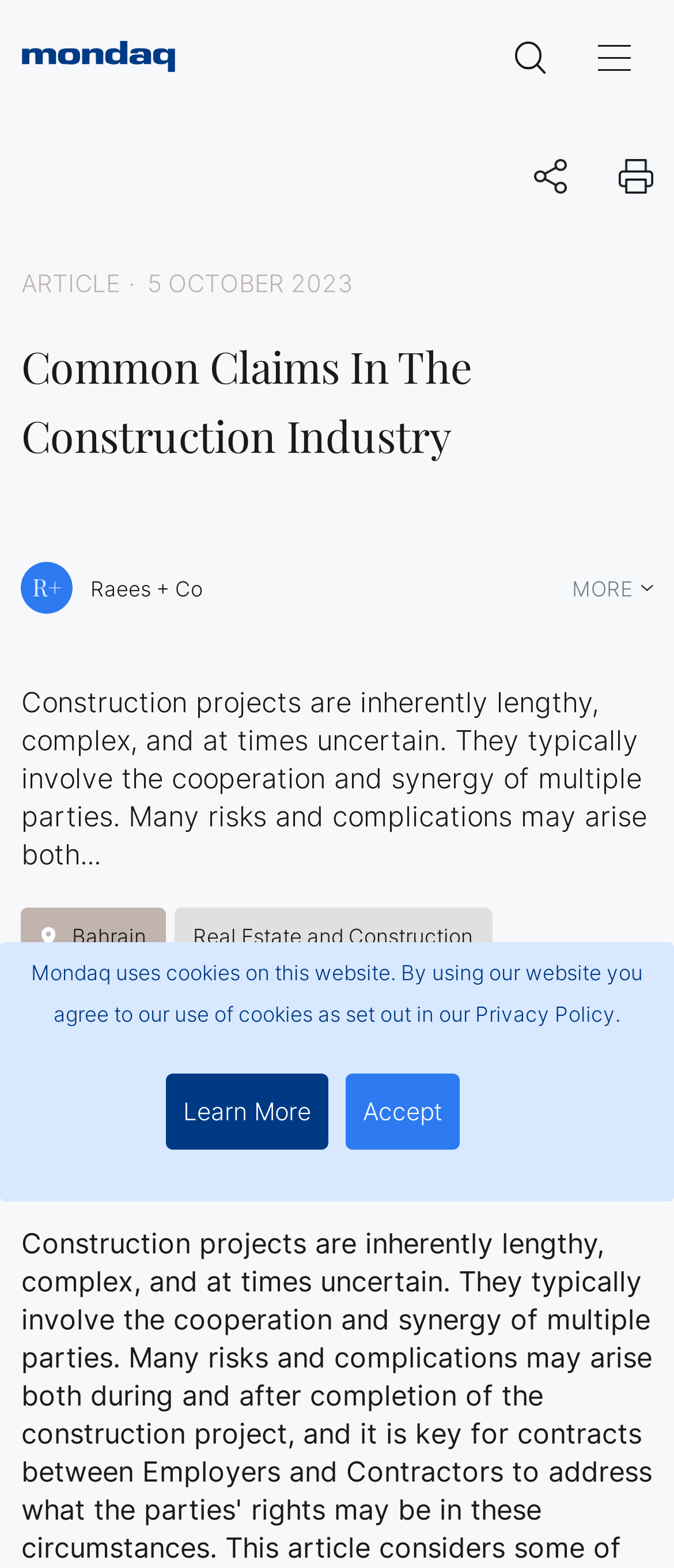Describe all the significant parts and information present on the webpage.

The webpage is about construction projects and common claims in the construction industry. At the top left, there is a link to the Mondaq homepage, accompanied by a small image. On the top right, there is a search link and a toolbar with a share icon and a printer icon button. 

Below the toolbar, there is a heading that reads "Common Claims In The Construction Industry". Underneath, there is a link to the author's firm, R+ Raees + Co, and a static text that summarizes the article, stating that construction projects are lengthy, complex, and uncertain, involving multiple parties and risks. 

To the right of the article summary, there is a "MORE" button. Further down, there are two static texts, one indicating the location "Bahrain" and the other specifying the category "Real Estate and Construction". 

Below these texts, there is a link to the author's photo, accompanied by a small image of Hisham Almansoor. At the bottom of the page, there is a static text about Mondaq's use of cookies, with a "Learn More" link and an "Accept" button.